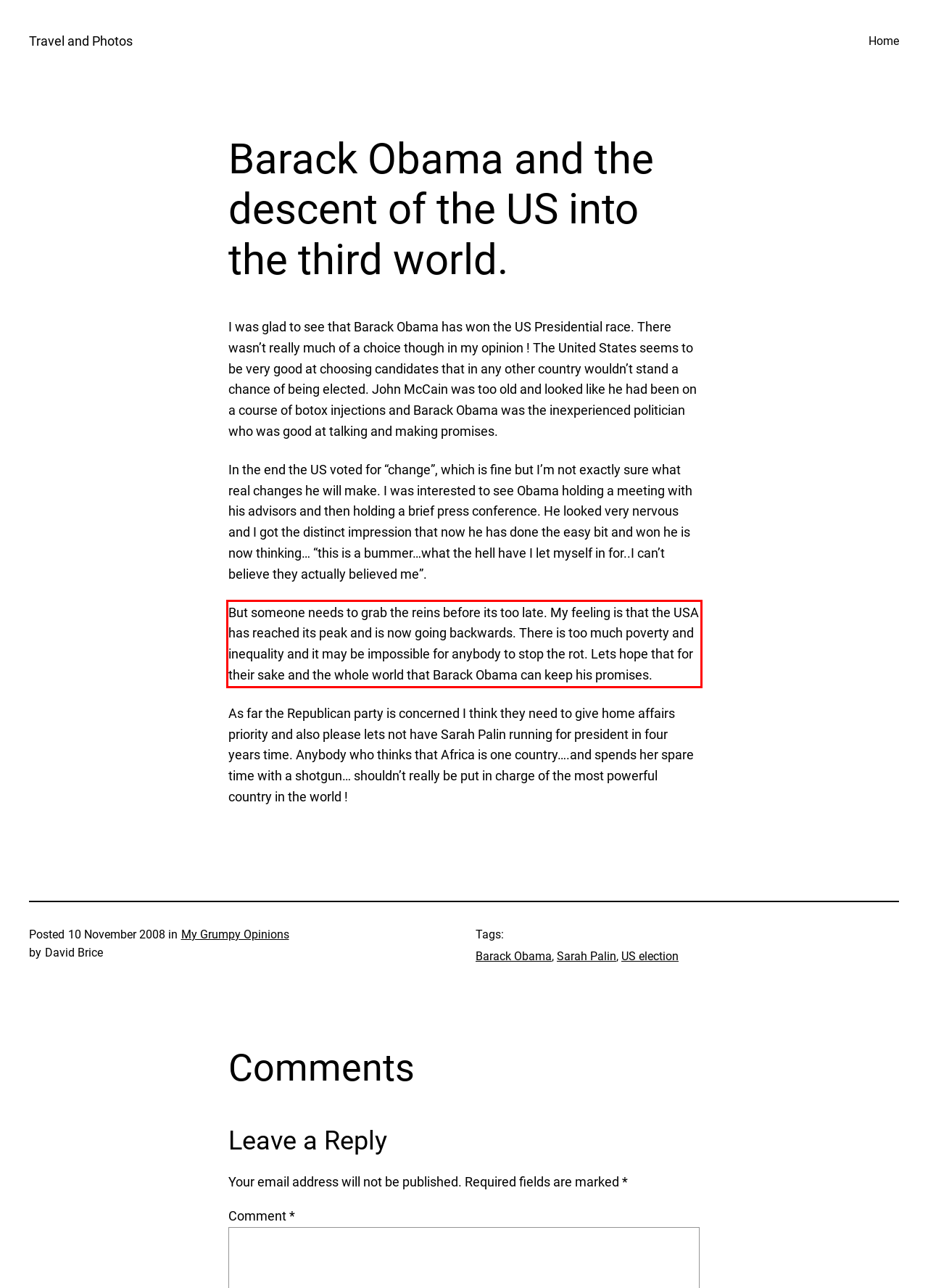Perform OCR on the text inside the red-bordered box in the provided screenshot and output the content.

But someone needs to grab the reins before its too late. My feeling is that the USA has reached its peak and is now going backwards. There is too much poverty and inequality and it may be impossible for anybody to stop the rot. Lets hope that for their sake and the whole world that Barack Obama can keep his promises.